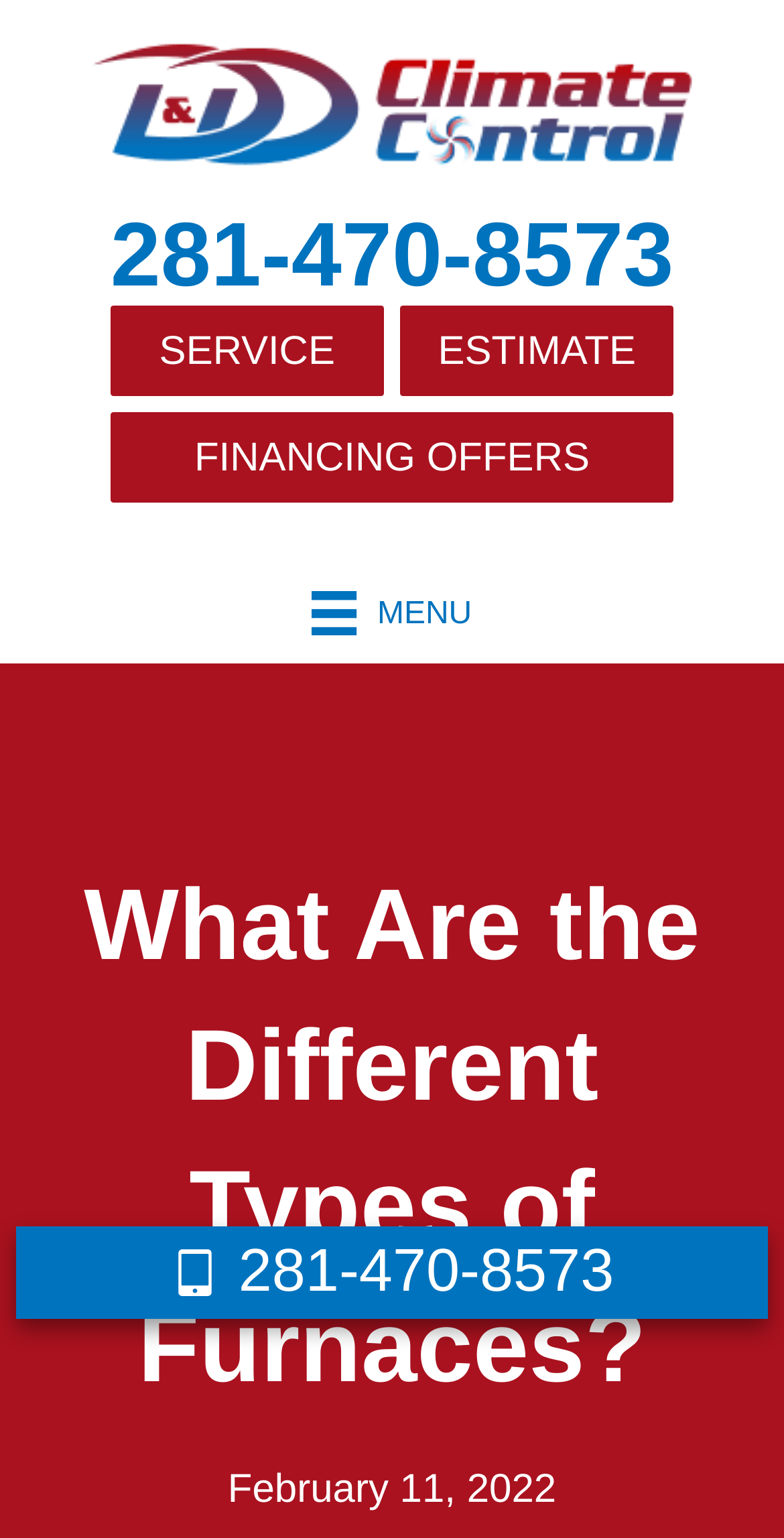What is the text on the button next to the logo?
Carefully analyze the image and provide a thorough answer to the question.

I looked at the button next to the logo and found that it has the text 'MENU'.